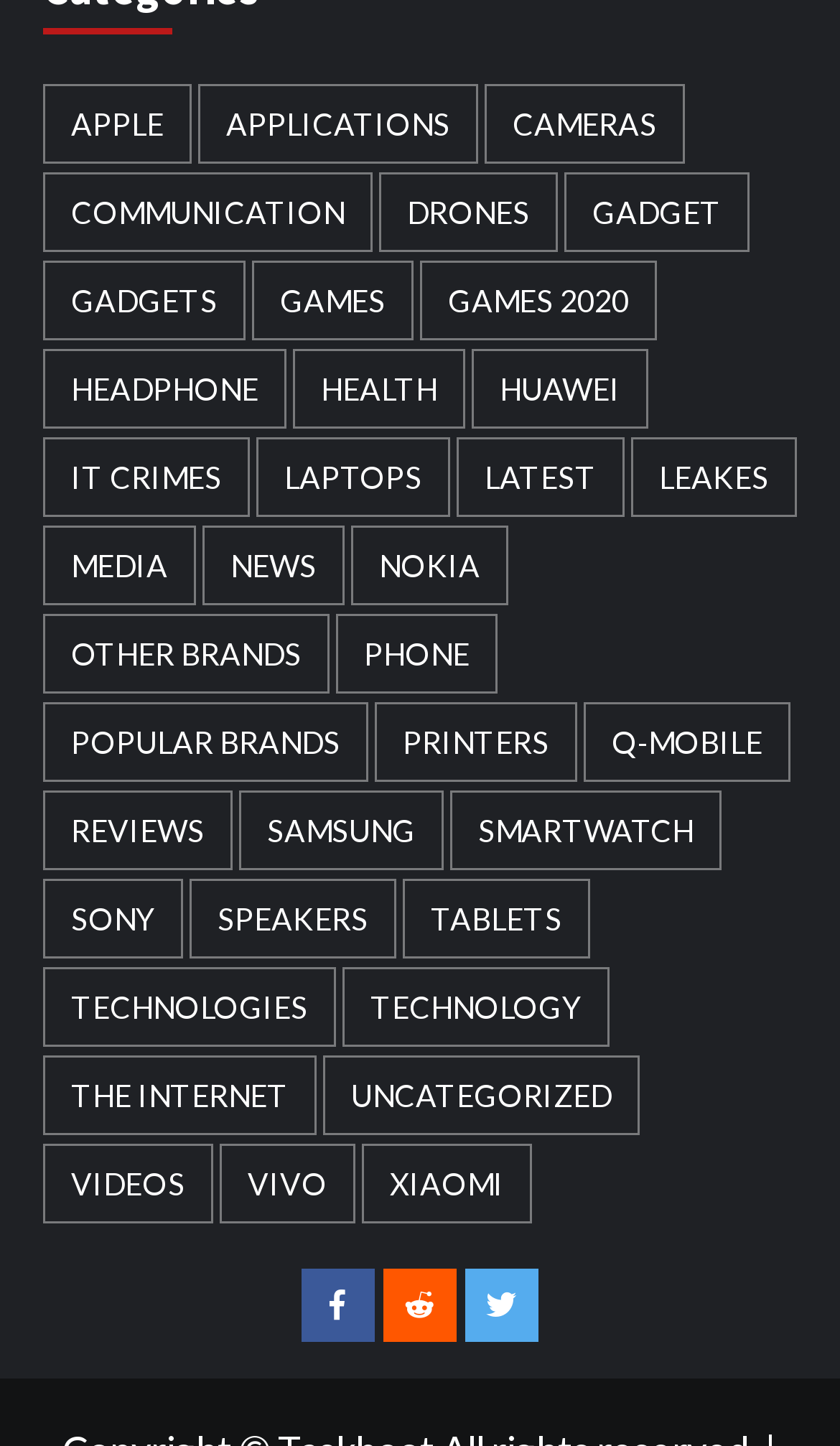Pinpoint the bounding box coordinates for the area that should be clicked to perform the following instruction: "View Games".

[0.3, 0.18, 0.492, 0.236]